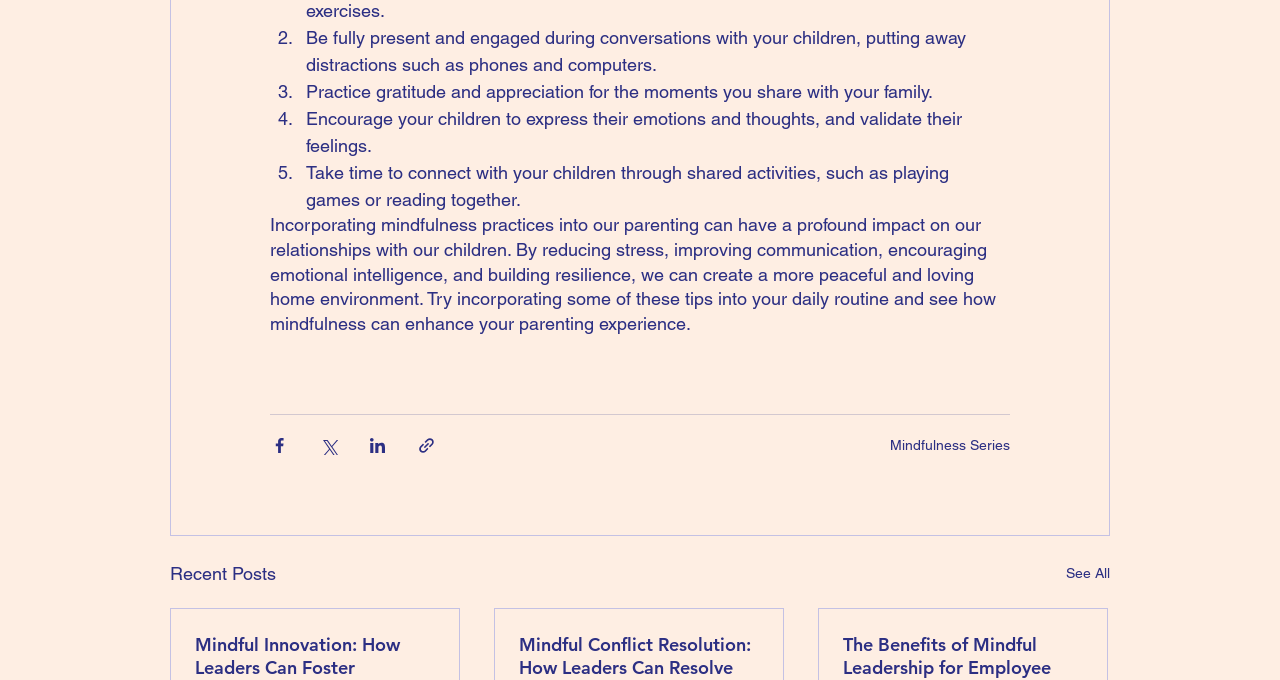Respond with a single word or phrase to the following question: What is the purpose of the 'See All' link?

View more posts